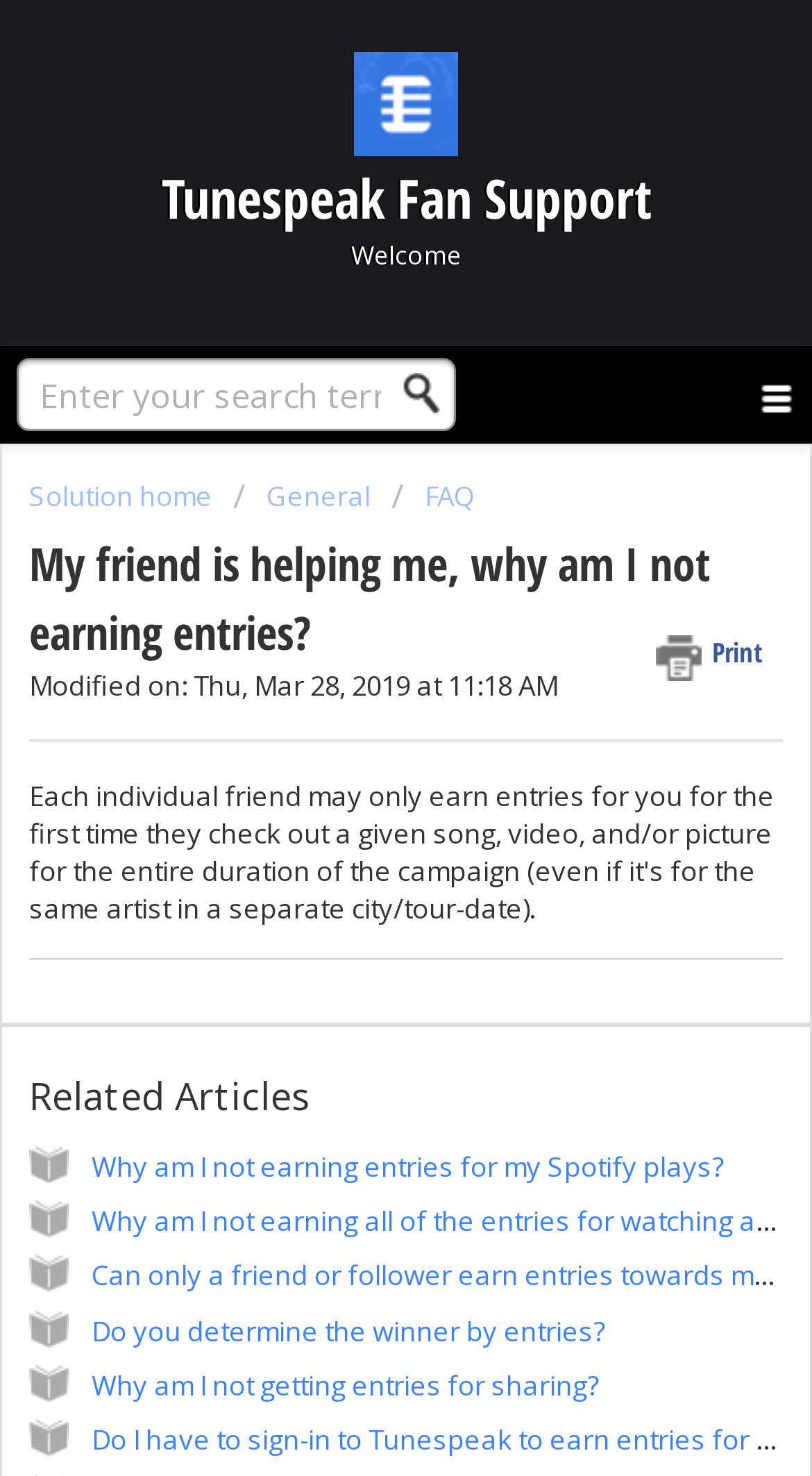Provide a thorough summary of the webpage.

The webpage is about Tunespeak Fan Support, with a logo at the top left corner and a heading "Tunespeak Fan Support" next to it. Below the logo, there is a welcome message. 

On the top right side, there is a search bar with a search button. Below the search bar, there are three links: "Solution home", "/General", and "/FAQ". 

The main content of the page is an article with a heading "My friend is helping me, why am I not earning entries?" which is located at the top center of the page. The article has a print option at the top right corner. Below the heading, there is a text indicating when the article was last modified. 

The article is divided into sections by horizontal separators. There is a link to download something in the middle of the article. 

At the bottom of the page, there is a section titled "Related Articles" with three links to other articles: "Why am I not earning entries for my Spotify plays?", "Do you determine the winner by entries?", and "Why am I not getting entries for sharing?".